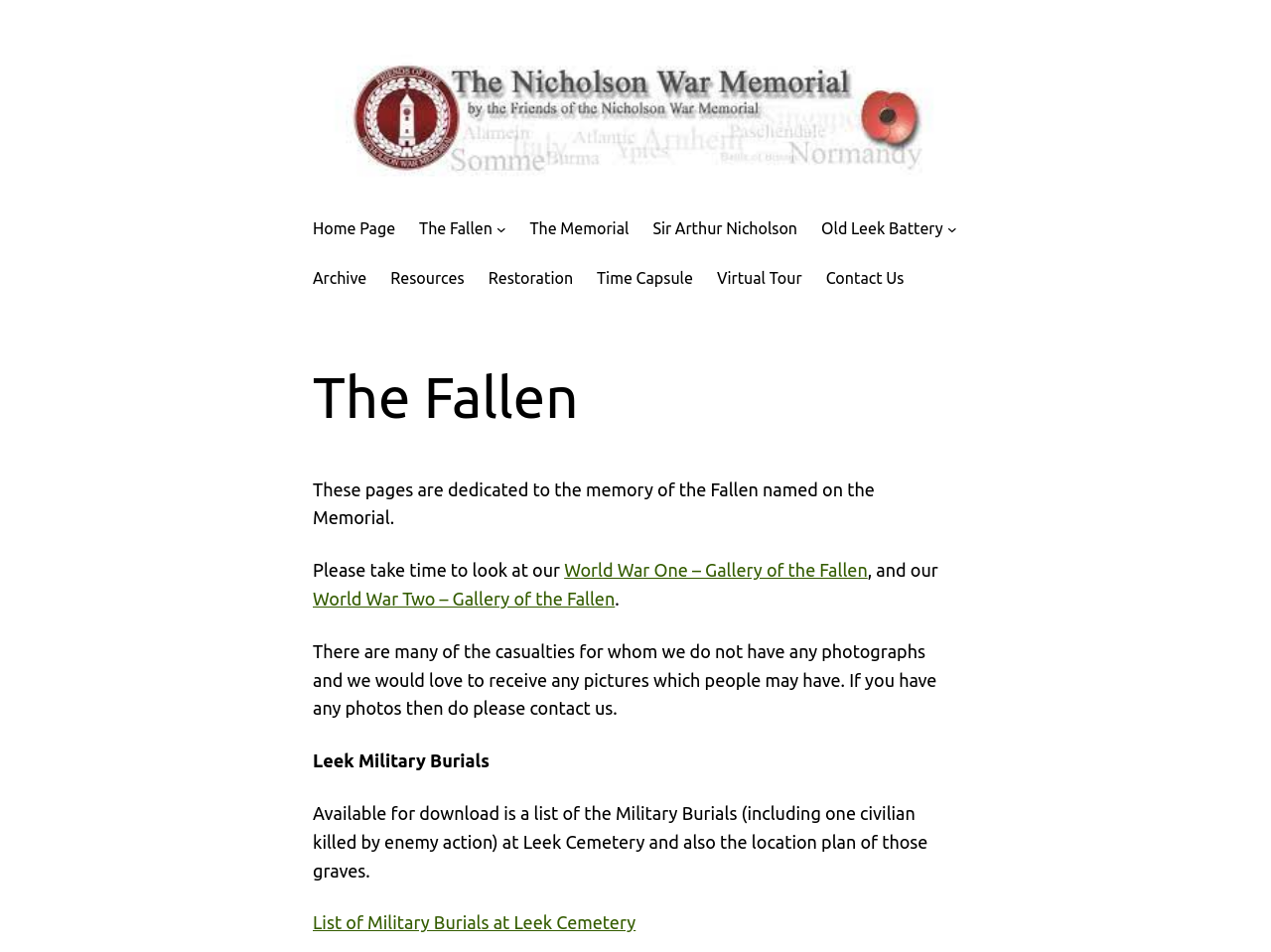Determine the bounding box coordinates of the area to click in order to meet this instruction: "View The Memorial".

[0.417, 0.228, 0.495, 0.254]